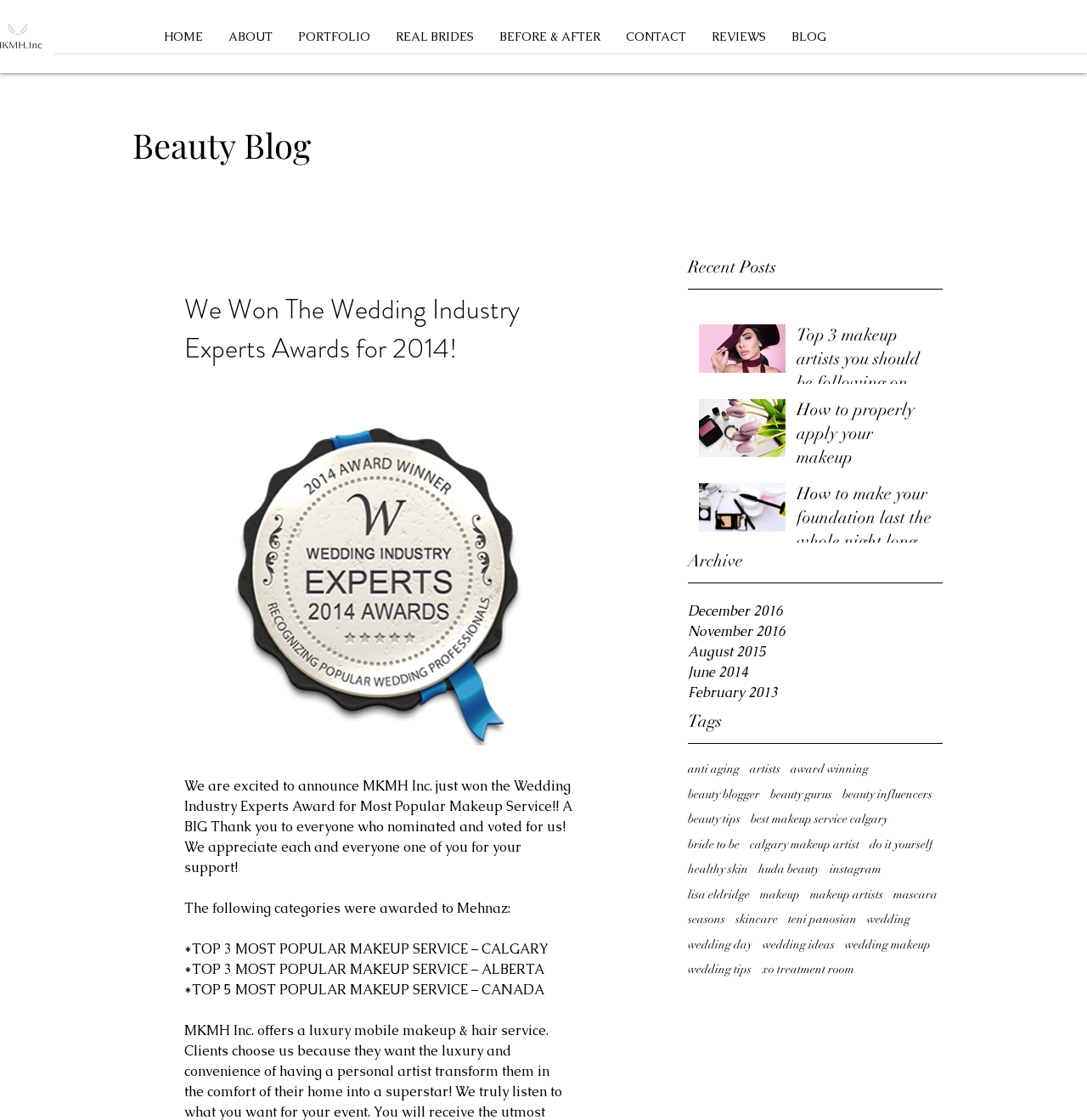Identify the bounding box coordinates for the UI element described as follows: Company Culture. Use the format (top-left x, top-left y, bottom-right x, bottom-right y) and ensure all values are floating point numbers between 0 and 1.

None